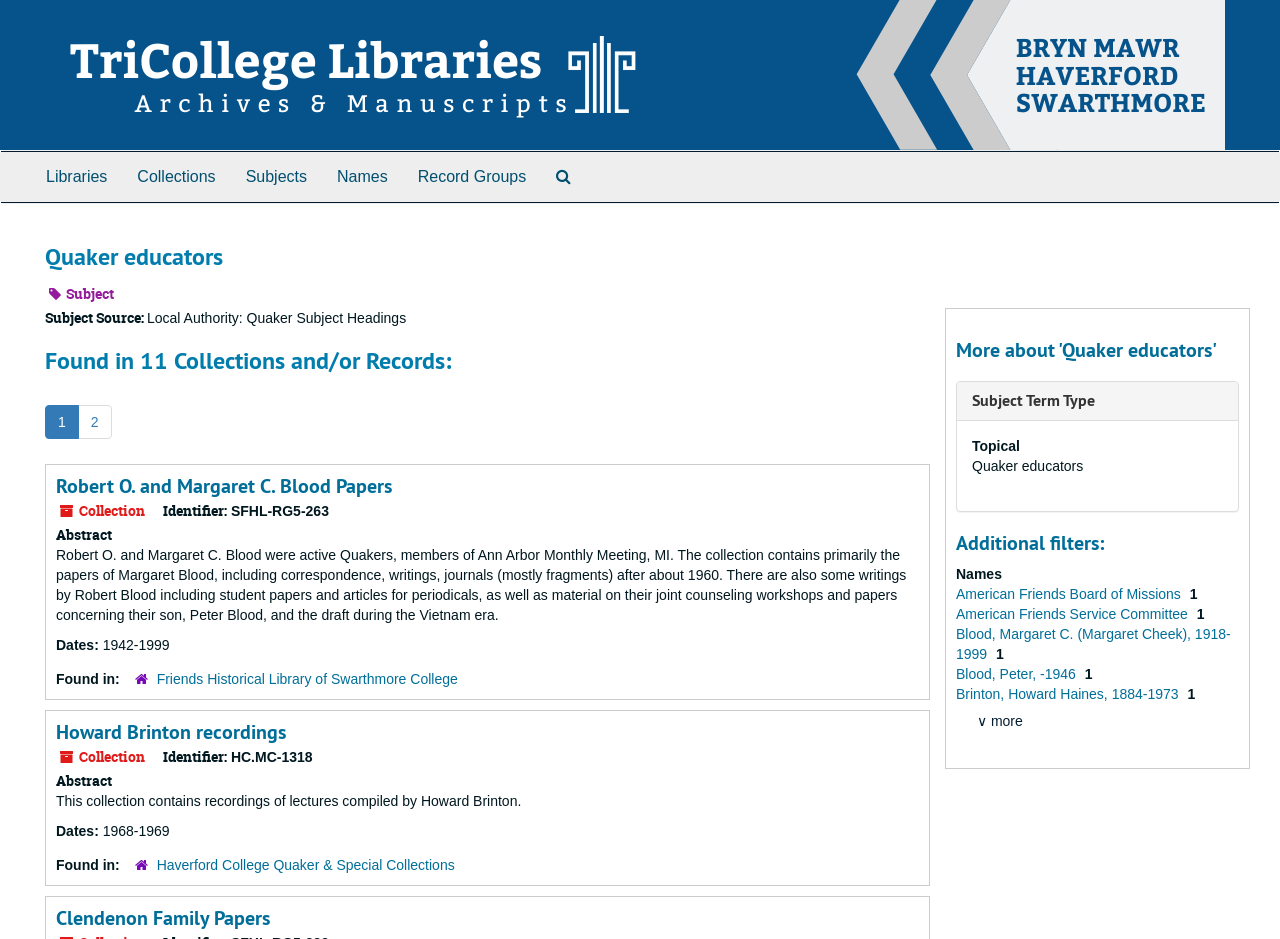Give a detailed account of the webpage's layout and content.

The webpage is about Quaker educators and archives and manuscripts. At the top, there is a header image that spans the entire width of the page. Below the header image, there is a top-level navigation menu with links to "Libraries", "Collections", "Subjects", "Names", "Record Groups", and "Search Collection Guides".

The main content of the page is divided into sections. The first section has a heading "Quaker educators" and provides information about the subject, including a description and a list of collections and records related to Quaker educators.

The page lists 11 collections and records, each with its own section. Each section includes a heading with the title of the collection or record, followed by information such as the identifier, abstract, dates, and found in. For example, the first collection is "Robert O. and Margaret C. Blood Papers" with an abstract describing the contents of the collection, and the dates range from 1942 to 1999.

To the right of the main content, there is a section with additional filters, including a list of names related to Quaker educators, such as American Friends Board of Missions, American Friends Service Committee, and individuals like Margaret C. Blood and Howard Haines Brinton.

At the bottom of the page, there is a section with more information about the subject term type, including a description list with a term "Topical" and a detail "Quaker educators".